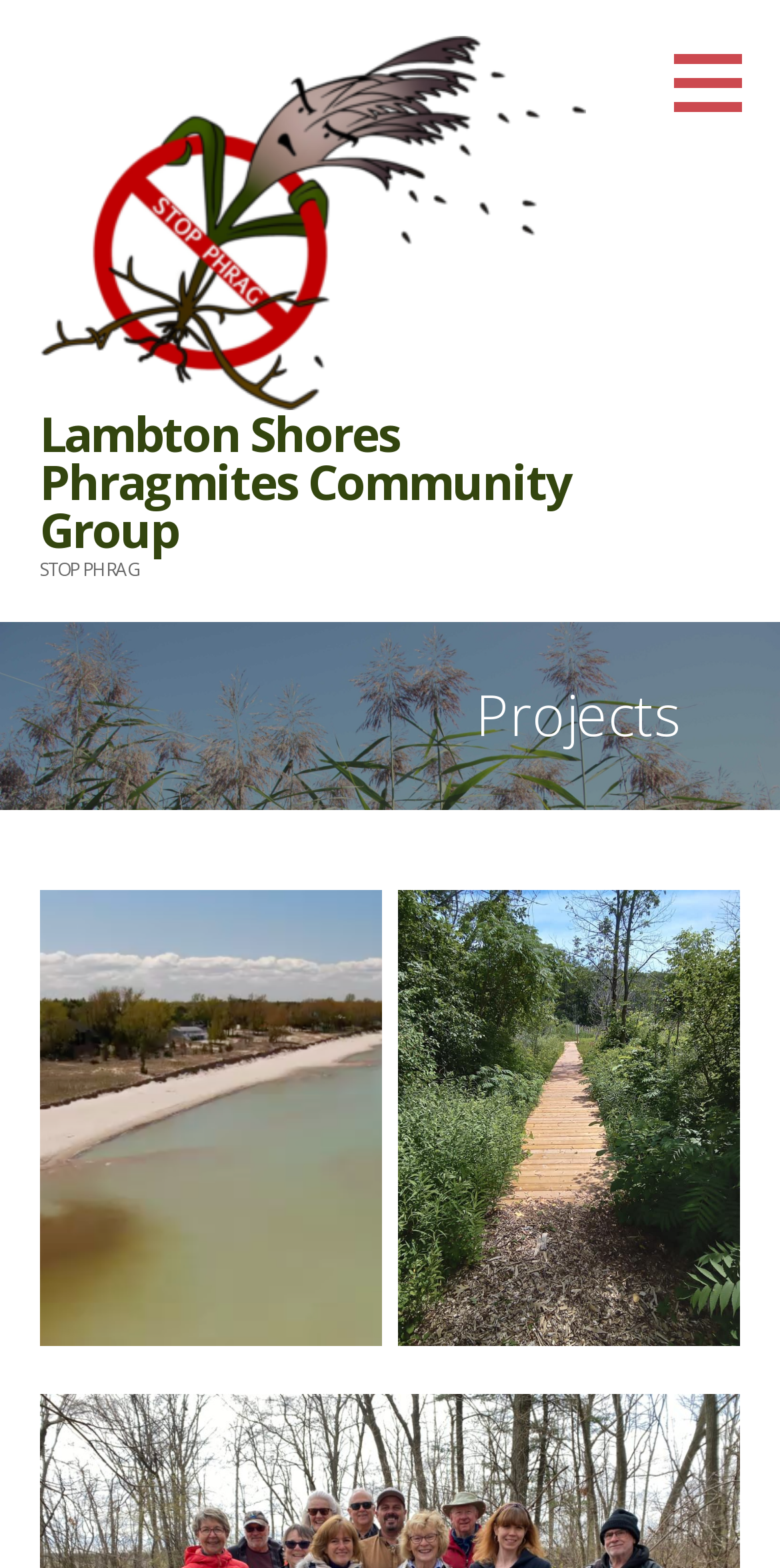How many links are present in the webpage header?
Based on the image content, provide your answer in one word or a short phrase.

2